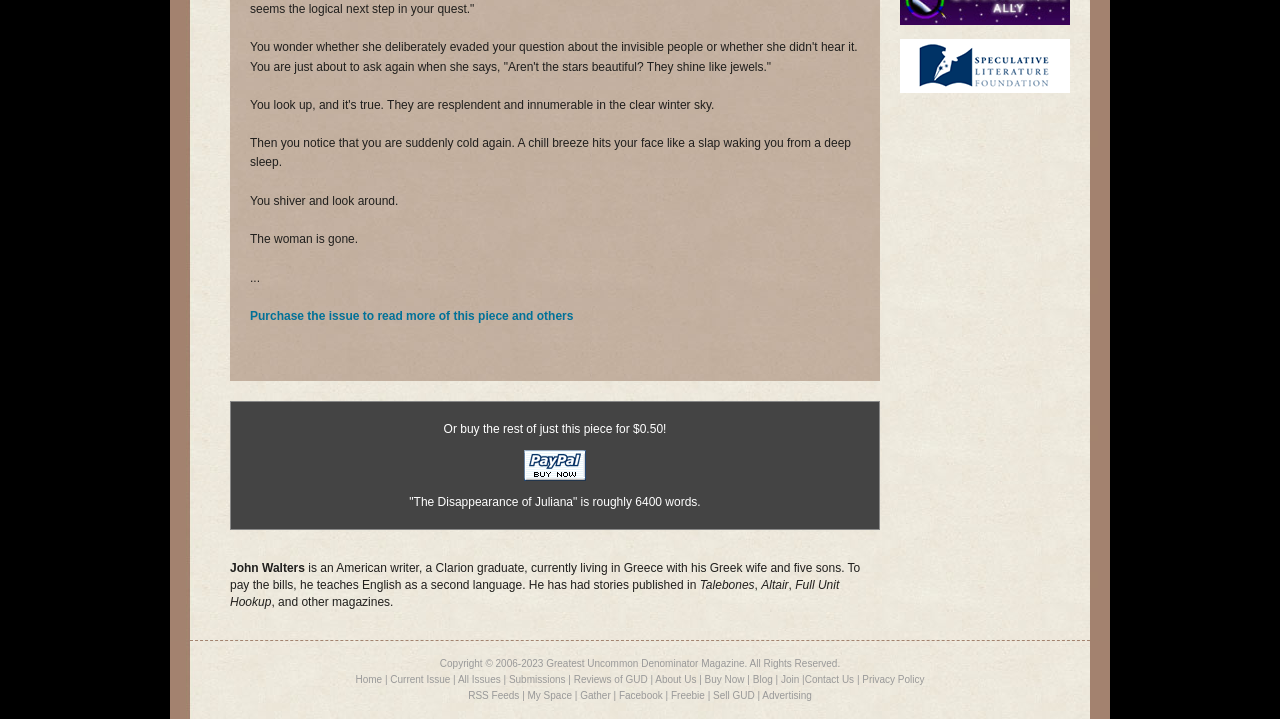Give a one-word or one-phrase response to the question: 
How many words is the story 'The Disappearance of Juliana'?

6400 words